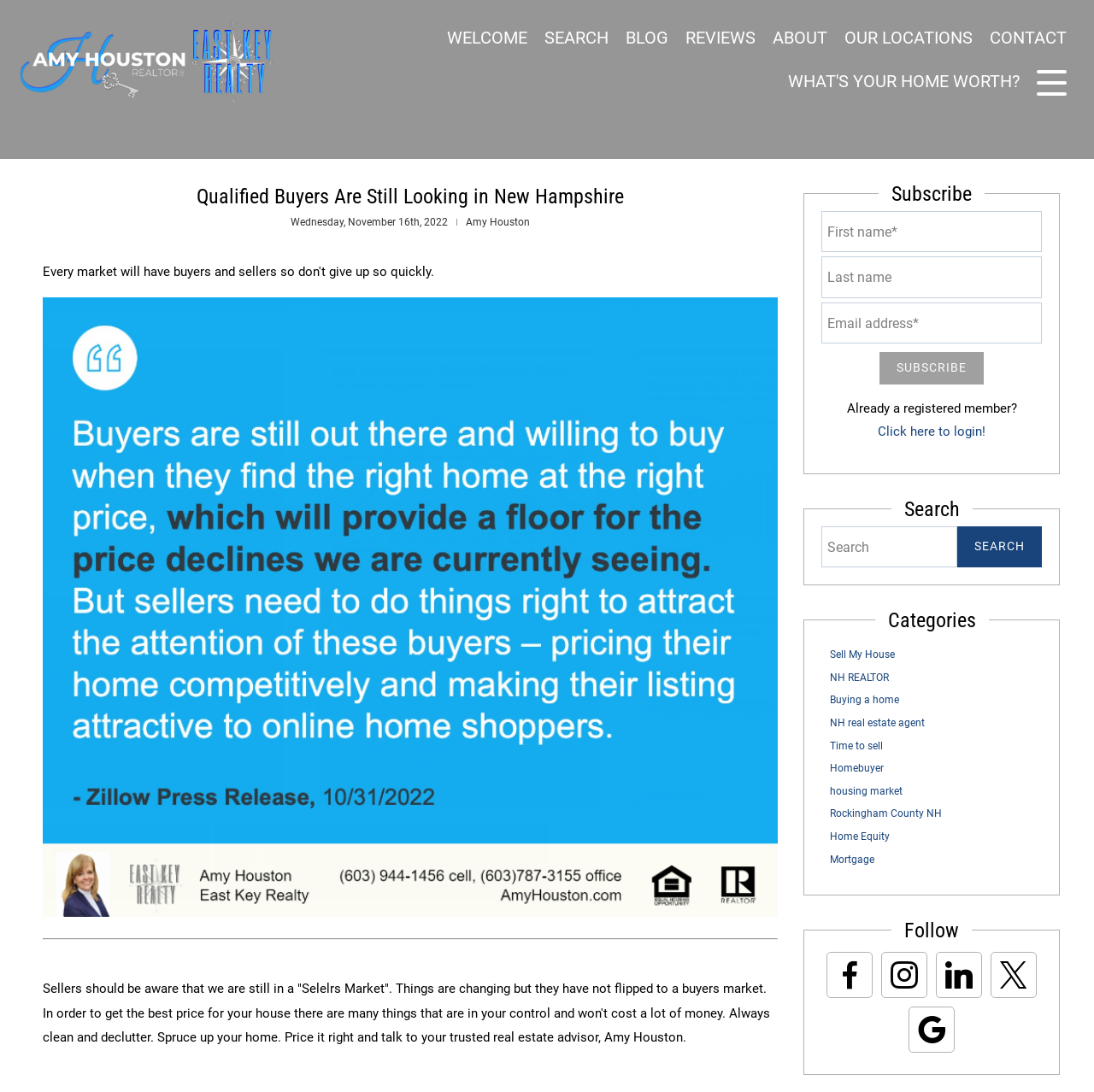Given the webpage screenshot and the description, determine the bounding box coordinates (top-left x, top-left y, bottom-right x, bottom-right y) that define the location of the UI element matching this description: Rockingham County NH

[0.759, 0.74, 0.861, 0.751]